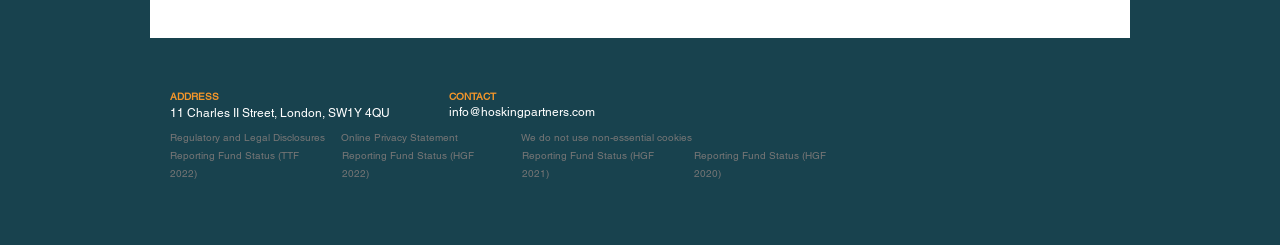Determine the coordinates of the bounding box for the clickable area needed to execute this instruction: "visit LinkedIn page".

[0.512, 0.402, 0.53, 0.5]